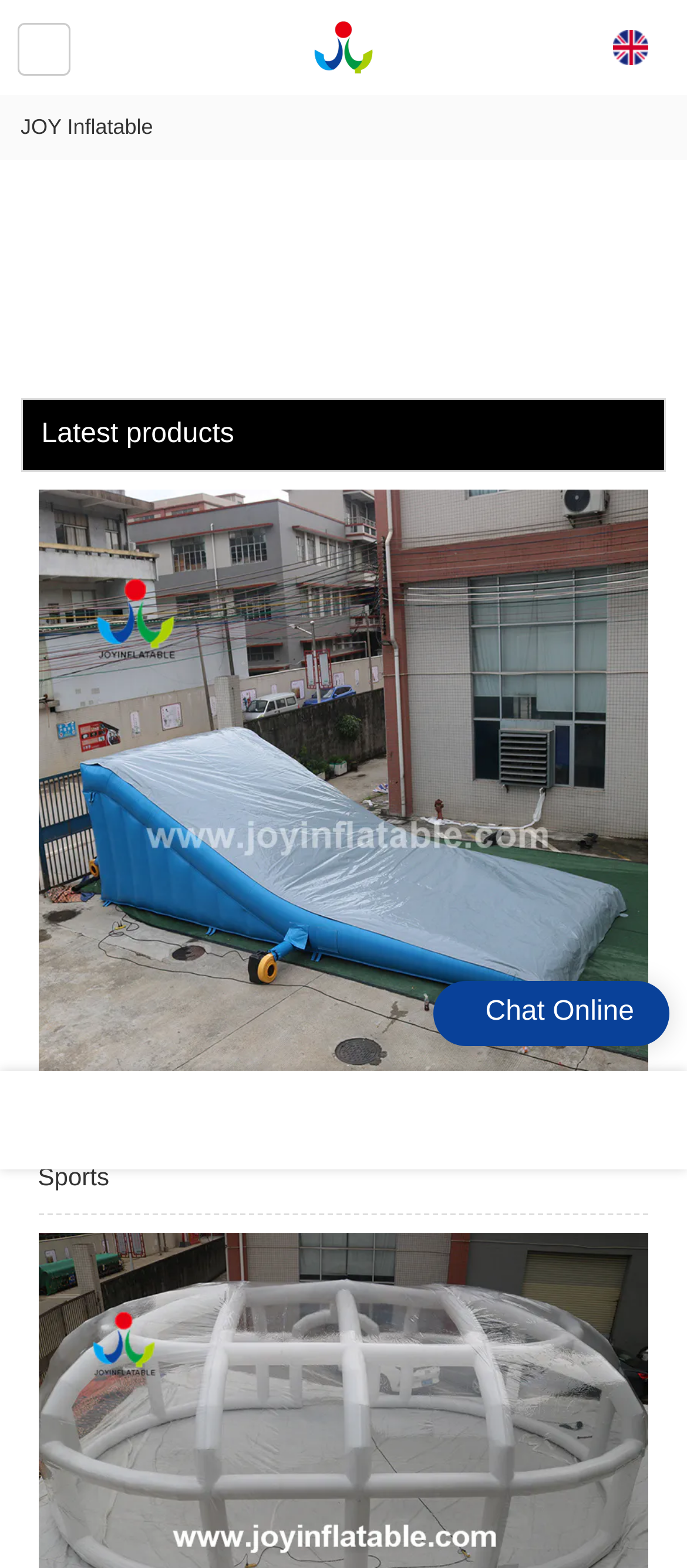What is the section title above the product image?
Using the visual information, respond with a single word or phrase.

Latest products